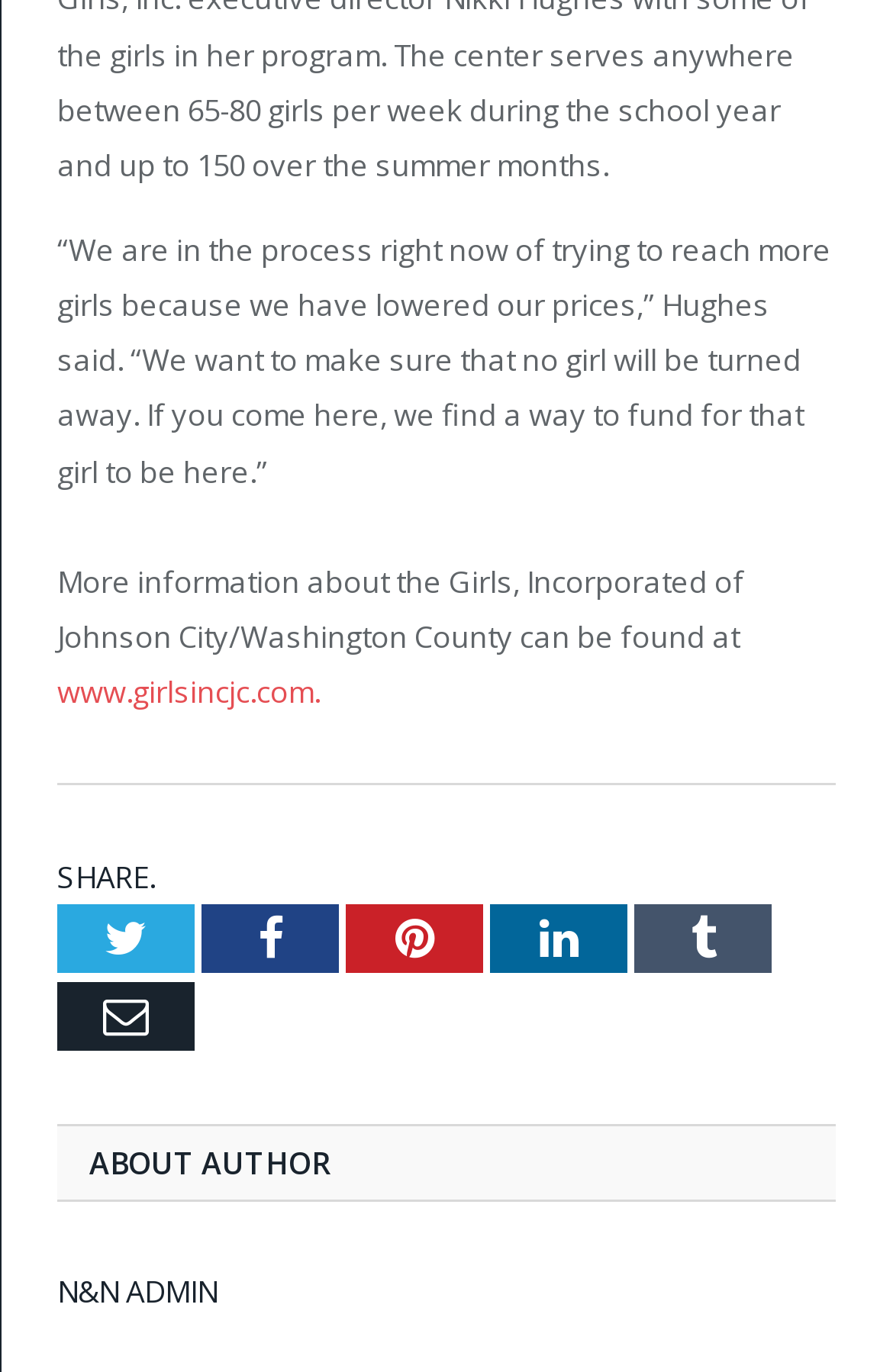Determine the bounding box coordinates for the area that needs to be clicked to fulfill this task: "Send an email". The coordinates must be given as four float numbers between 0 and 1, i.e., [left, top, right, bottom].

[0.064, 0.716, 0.218, 0.766]